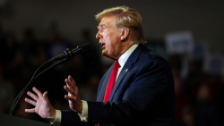What is the atmosphere of the occasion? Observe the screenshot and provide a one-word or short phrase answer.

Charged